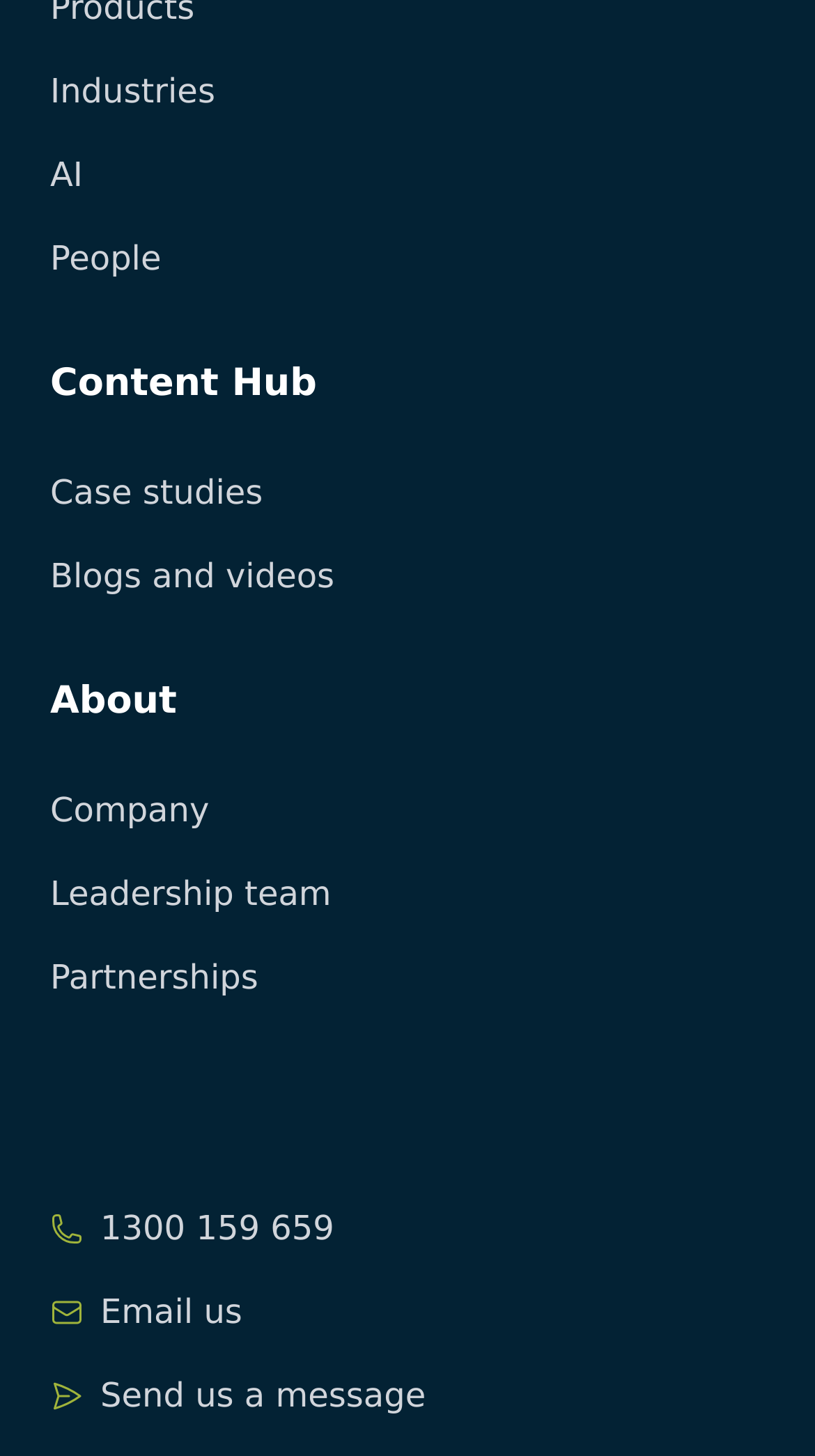What is the phone number on the webpage?
Using the information from the image, give a concise answer in one word or a short phrase.

1300 159 659